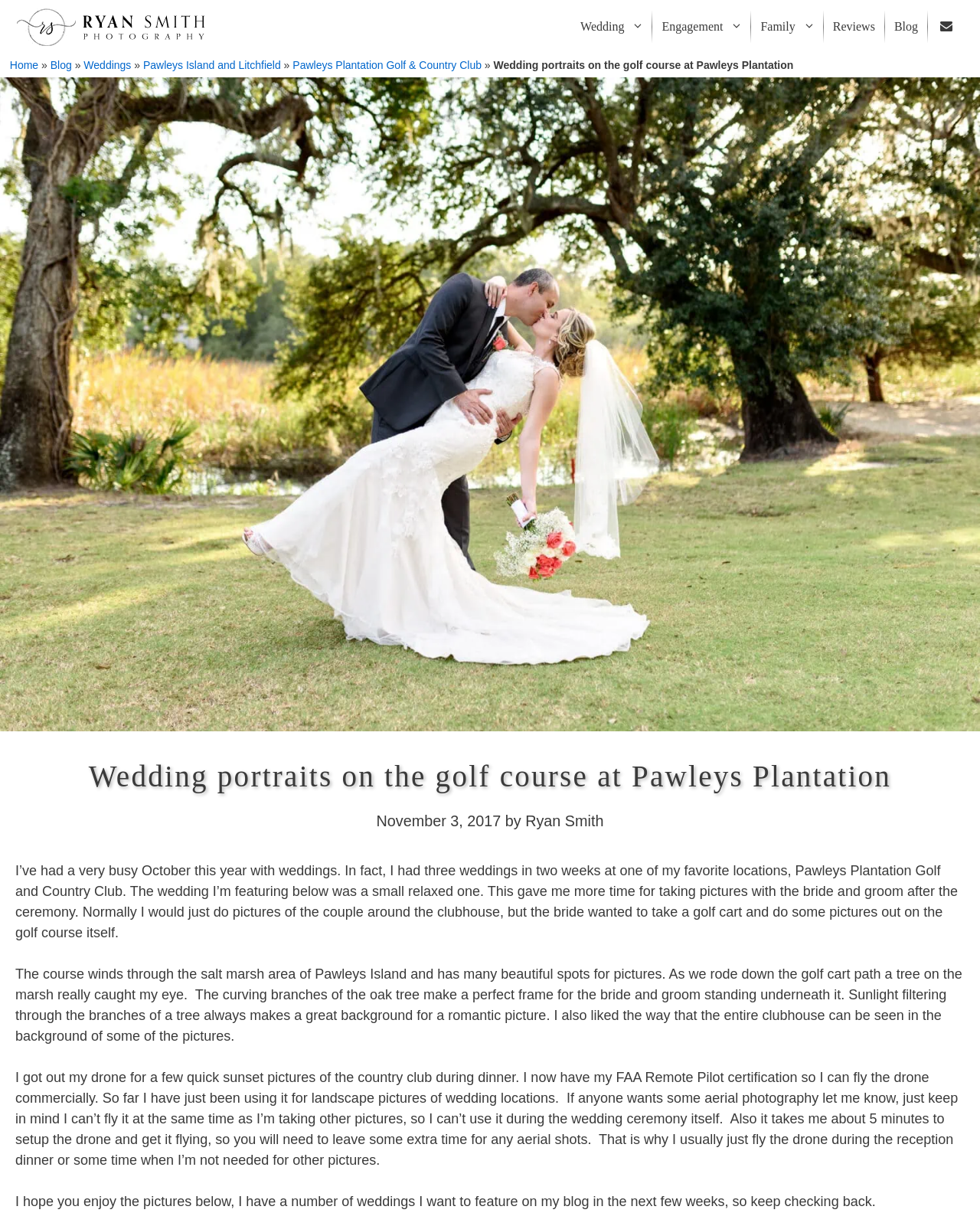Determine the bounding box coordinates of the section I need to click to execute the following instruction: "Download .NET Upgrade Assistant". Provide the coordinates as four float numbers between 0 and 1, i.e., [left, top, right, bottom].

None